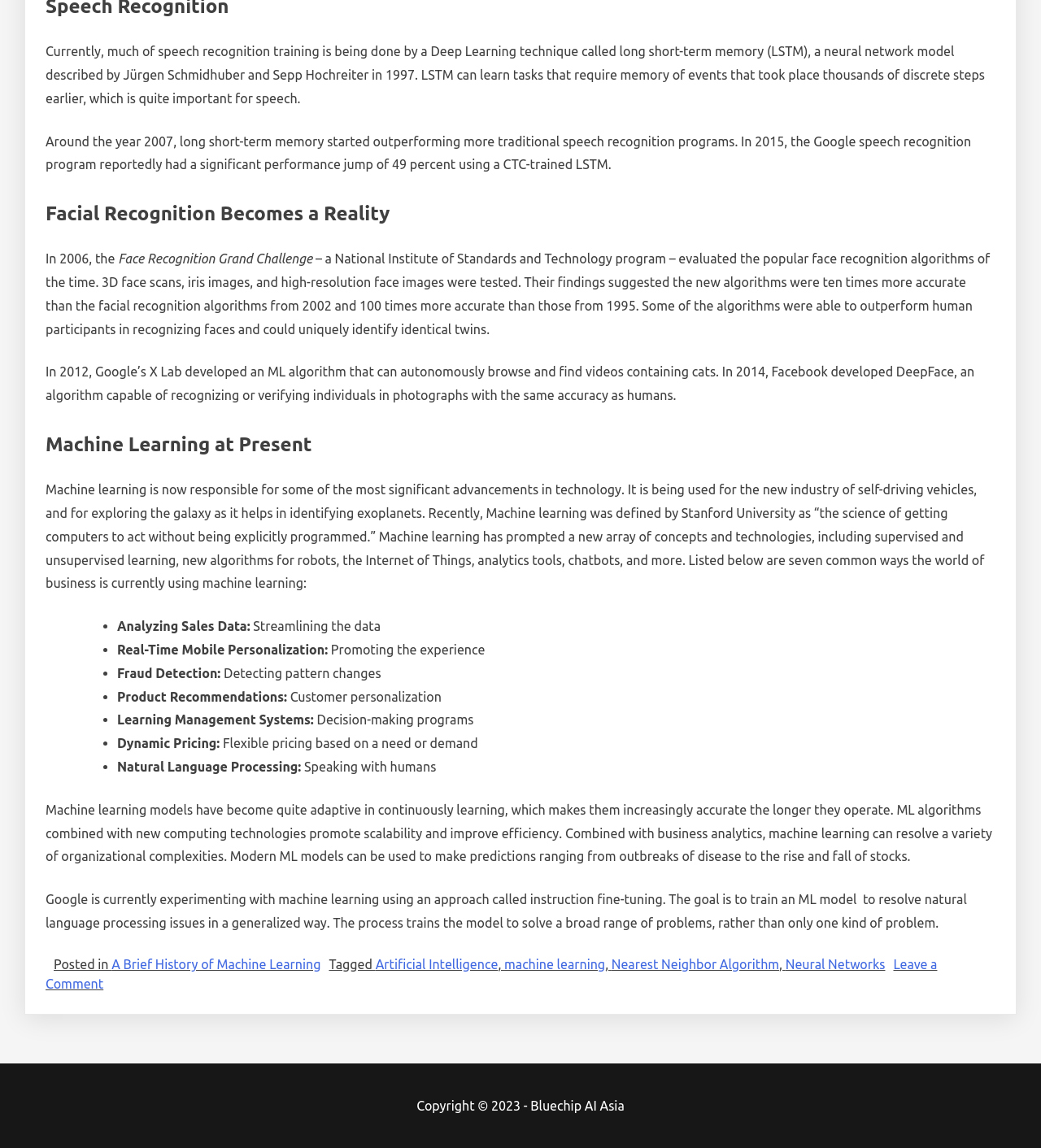What is the name of the algorithm developed by Facebook in 2014?
Please give a detailed and thorough answer to the question, covering all relevant points.

DeepFace is an algorithm capable of recognizing or verifying individuals in photographs with the same accuracy as humans, developed by Facebook in 2014.